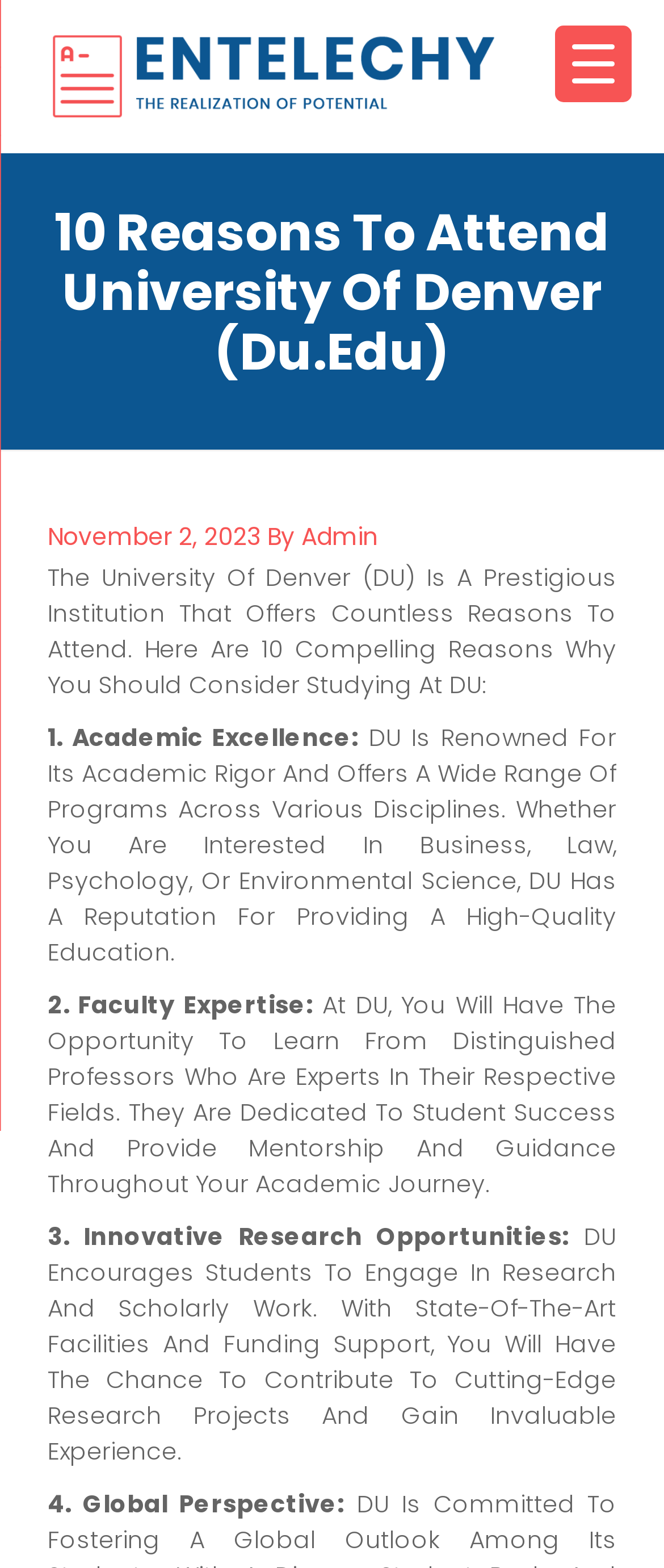Bounding box coordinates should be provided in the format (top-left x, top-left y, bottom-right x, bottom-right y) with all values between 0 and 1. Identify the bounding box for this UI element: admin

[0.454, 0.331, 0.569, 0.353]